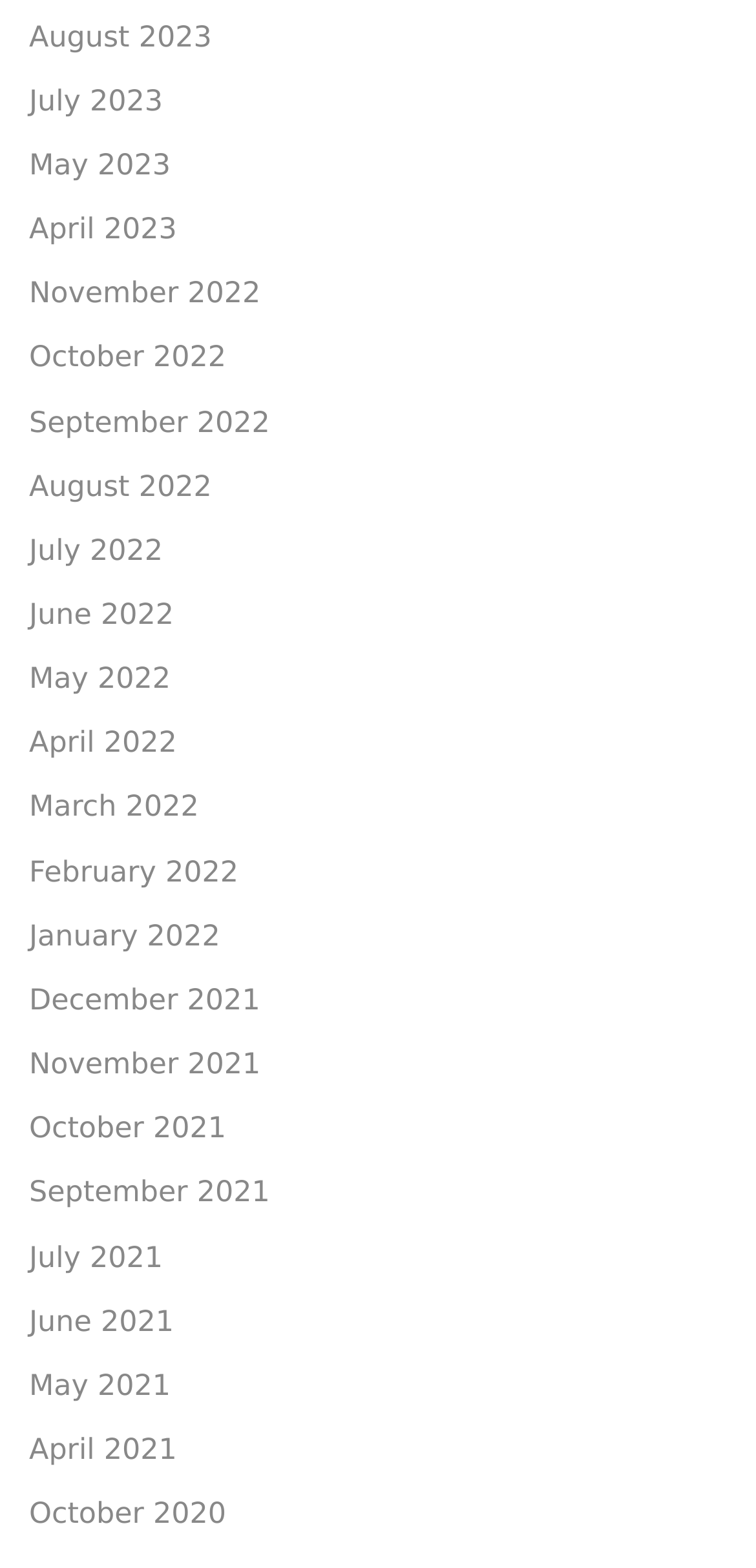What is the latest month listed on the webpage?
Respond with a short answer, either a single word or a phrase, based on the image.

August 2023